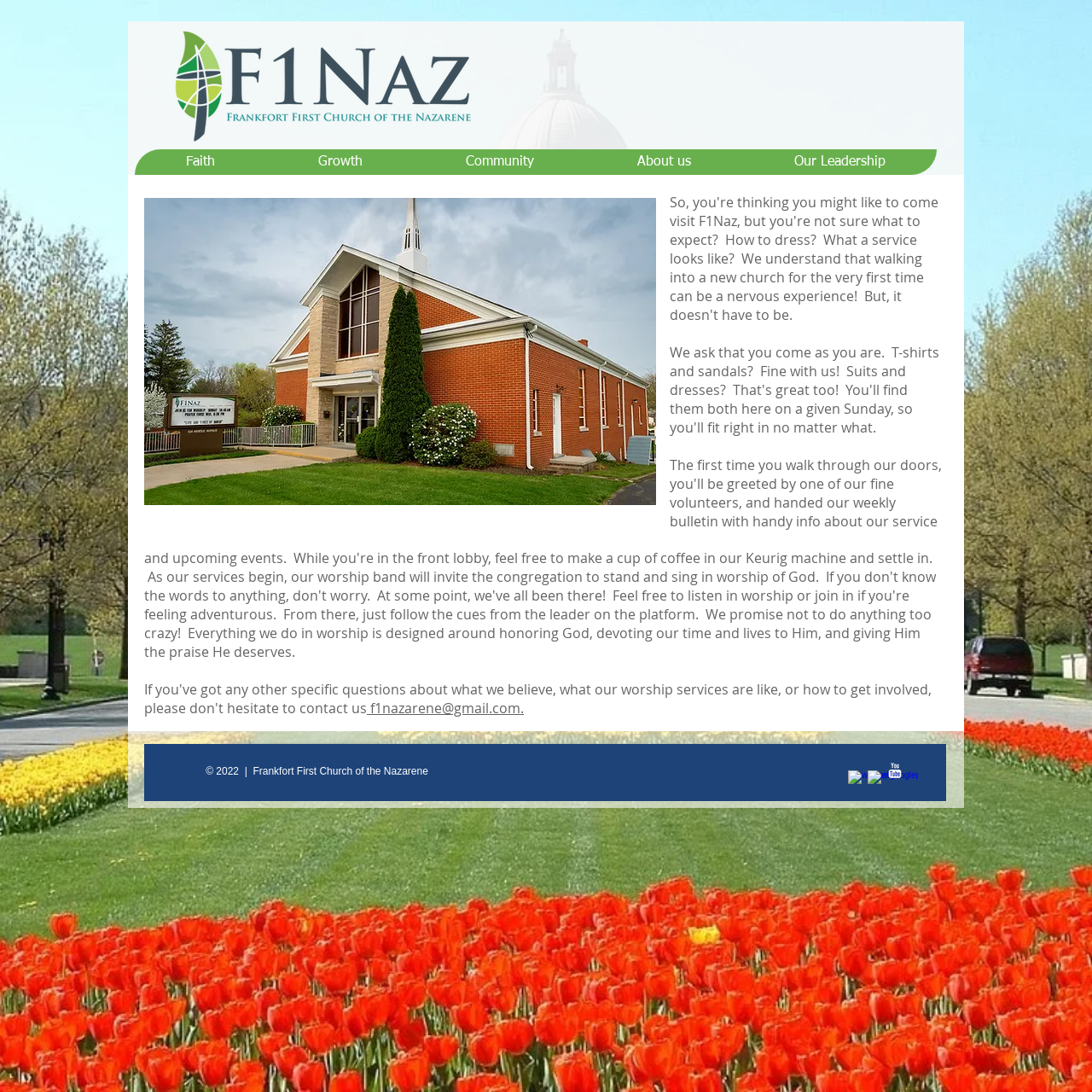With reference to the screenshot, provide a detailed response to the question below:
What is the navigation menu item after 'Faith'?

I looked at the navigation menu at the top of the page and found the item after 'Faith', which is 'Growth'.